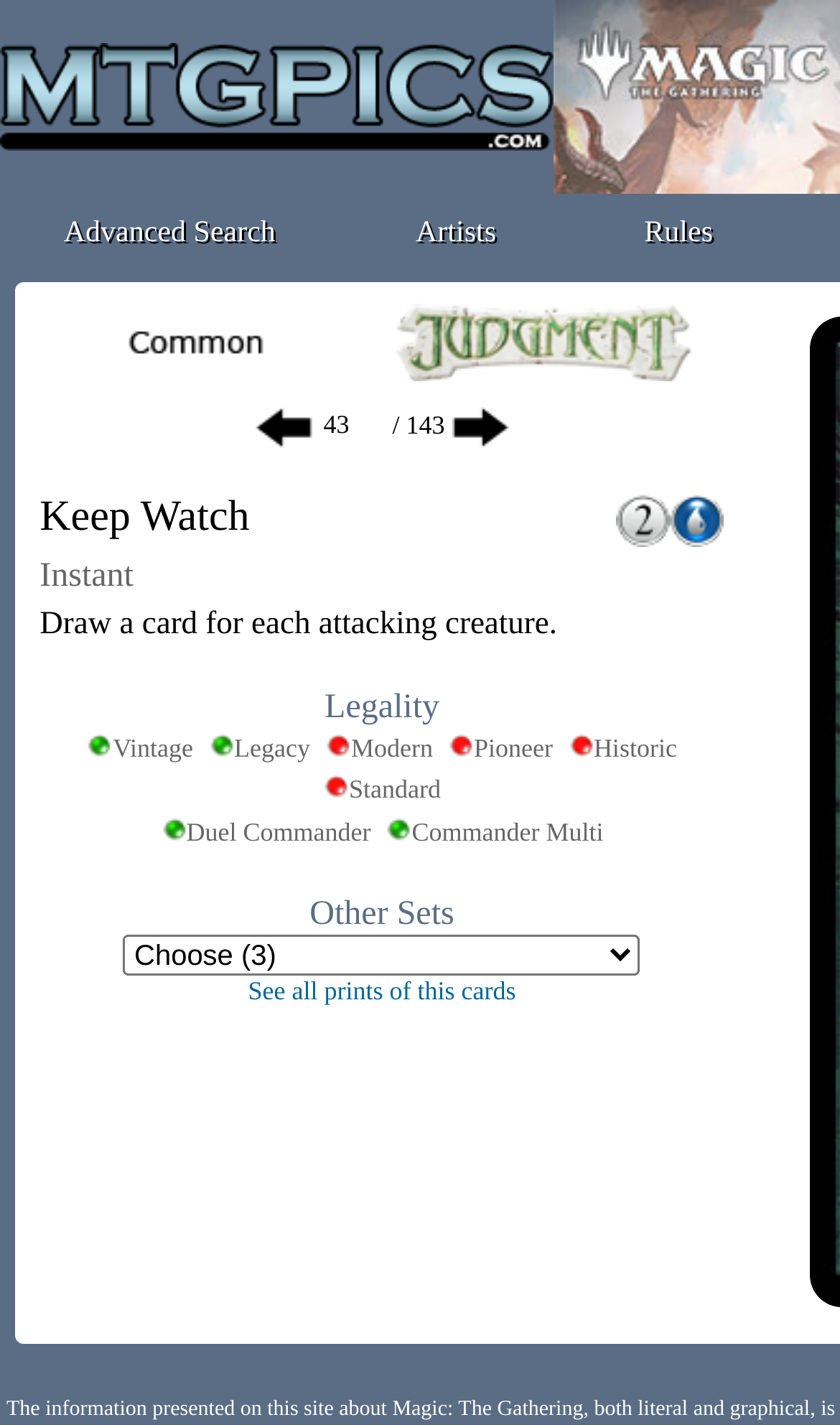Please identify the bounding box coordinates of the element's region that should be clicked to execute the following instruction: "Click the link to see all prints of this card". The bounding box coordinates must be four float numbers between 0 and 1, i.e., [left, top, right, bottom].

[0.295, 0.684, 0.614, 0.705]